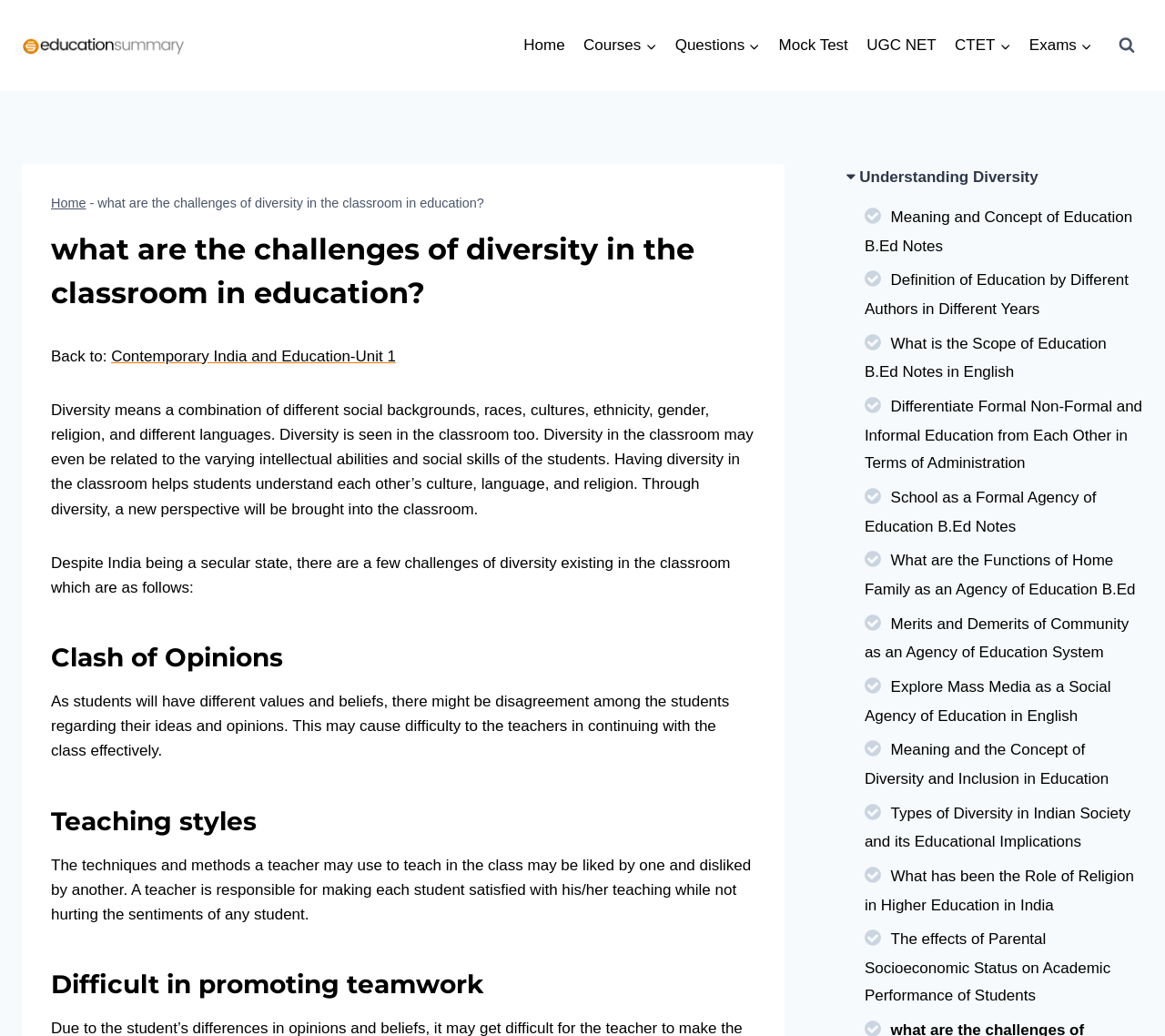Analyze the image and provide a detailed answer to the question: What is the logo of the website?

The logo of the website is located at the top left corner of the webpage, and it is an image with the text 'Education Summary'.